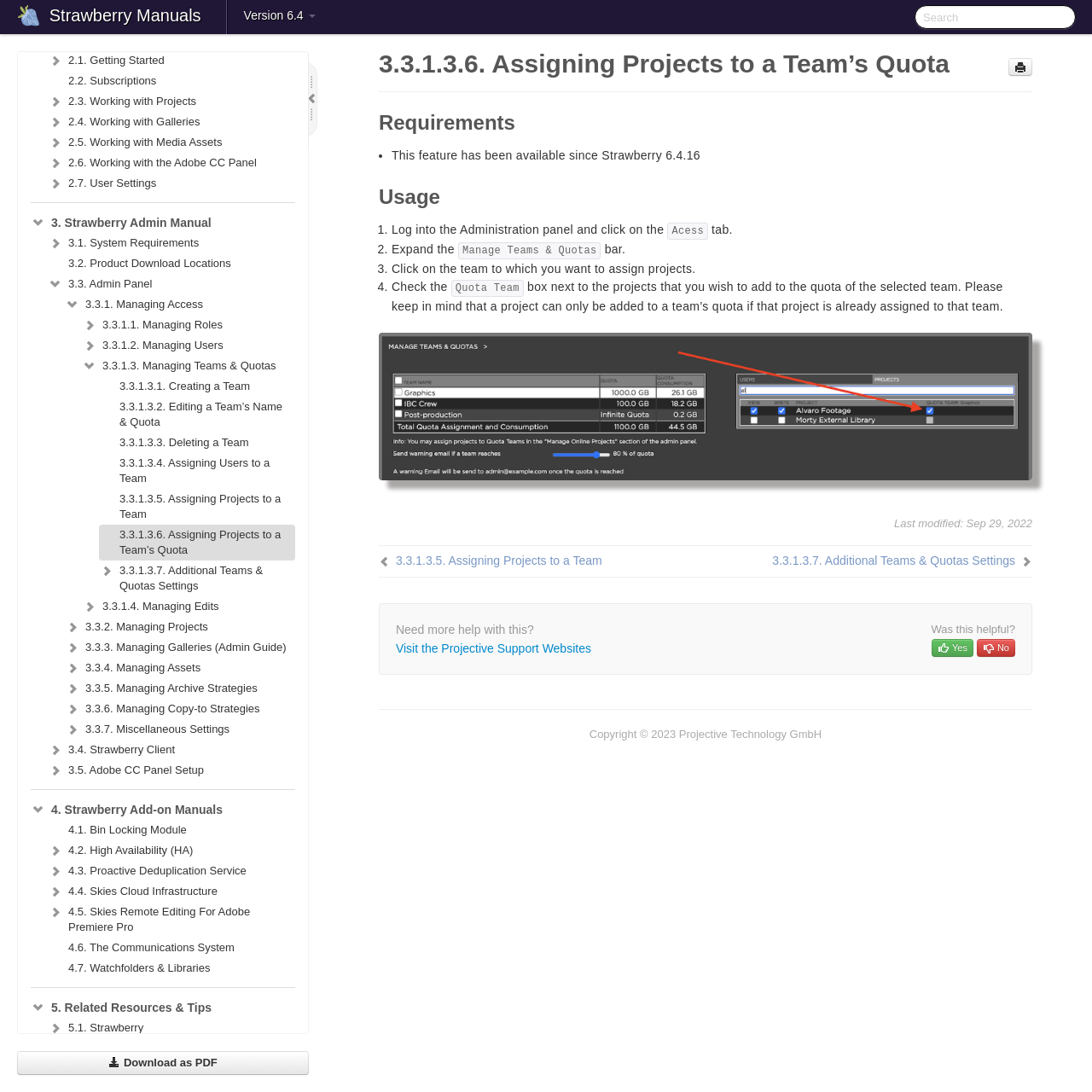Determine the bounding box coordinates of the UI element described below. Use the format (top-left x, top-left y, bottom-right x, bottom-right y) with floating point numbers between 0 and 1: 4.4. Skies Cloud Infrastructure

[0.044, 0.807, 0.27, 0.826]